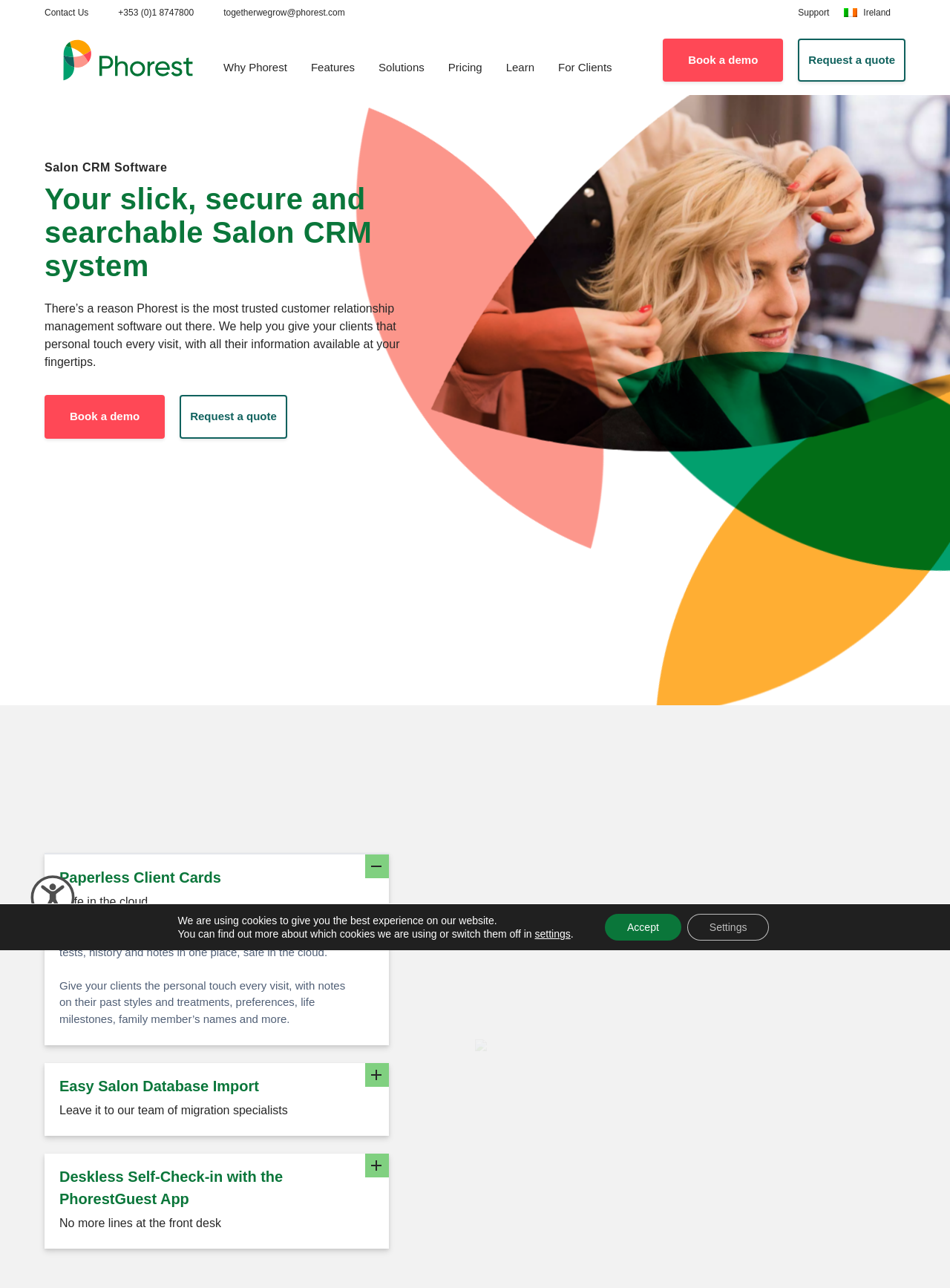Look at the image and answer the question in detail:
What is the benefit of using Phorest?

I found the benefit of using Phorest by reading the text on the webpage, which states that Phorest allows salons to give their clients a personal touch every visit, with notes on their past styles and treatments, preferences, life milestones, family member's names, and more.